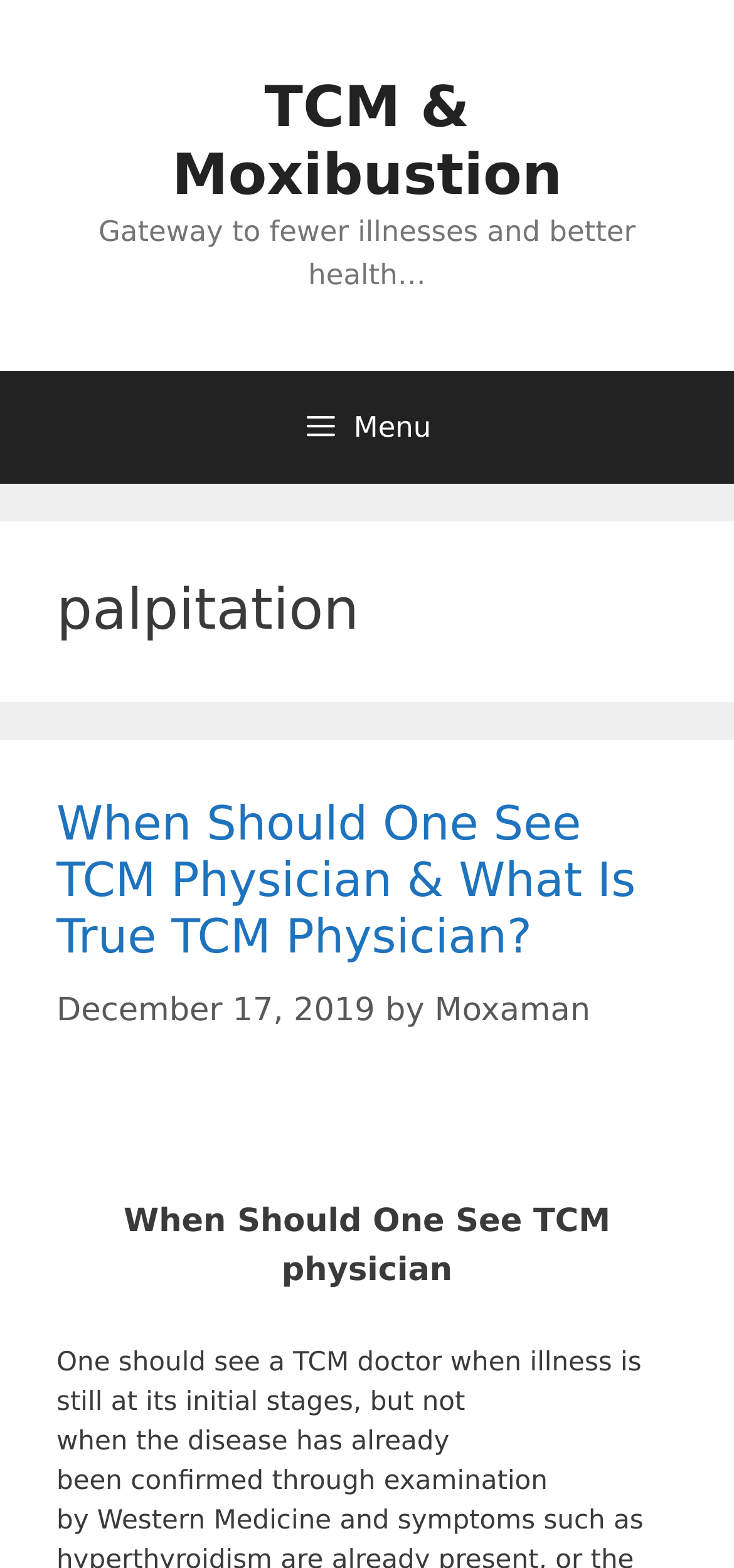Using the description "TCM & Moxibustion", predict the bounding box of the relevant HTML element.

[0.234, 0.048, 0.766, 0.133]